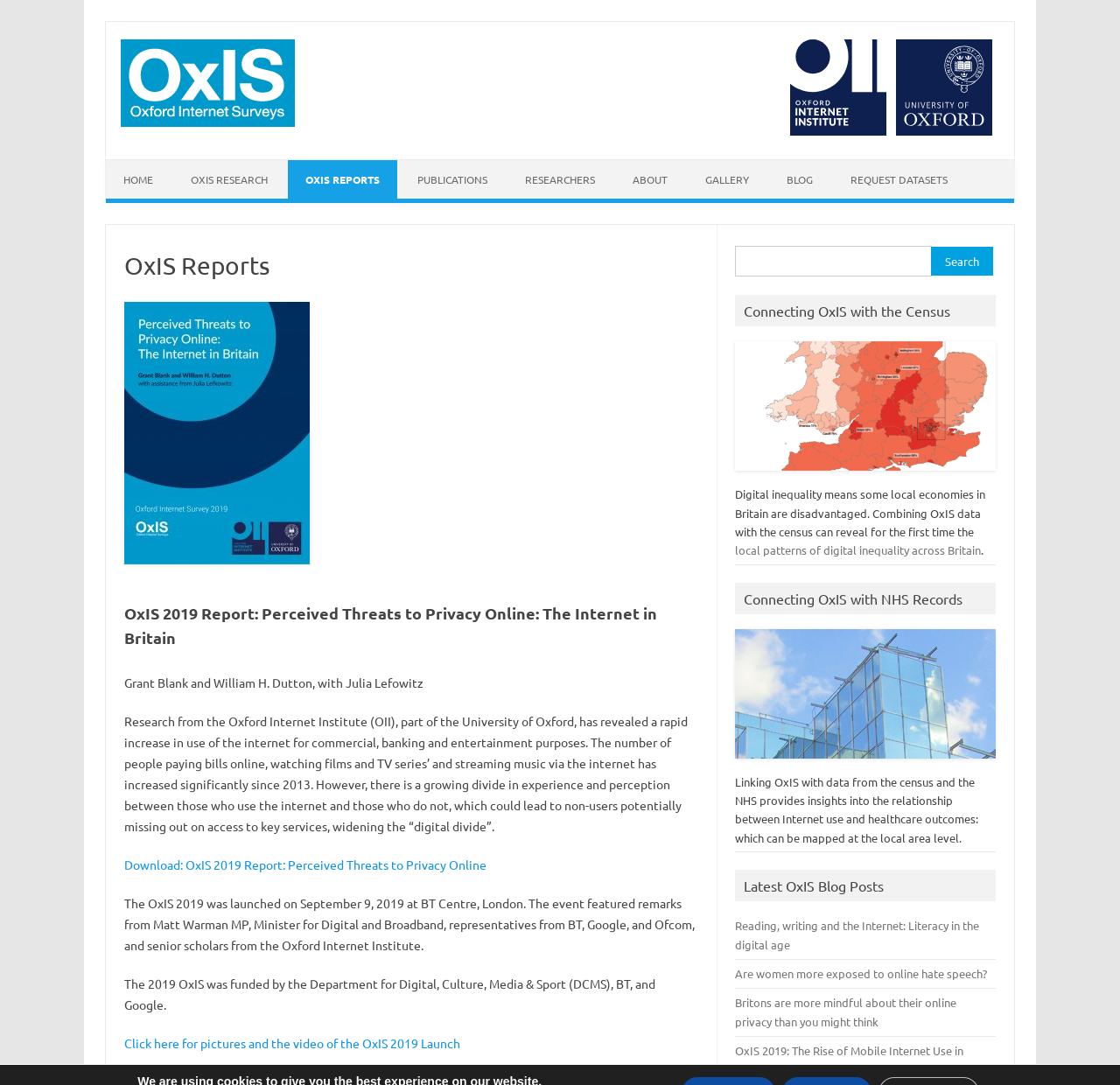Locate the bounding box coordinates for the element described below: "OxIS Research". The coordinates must be four float values between 0 and 1, formatted as [left, top, right, bottom].

[0.155, 0.148, 0.255, 0.183]